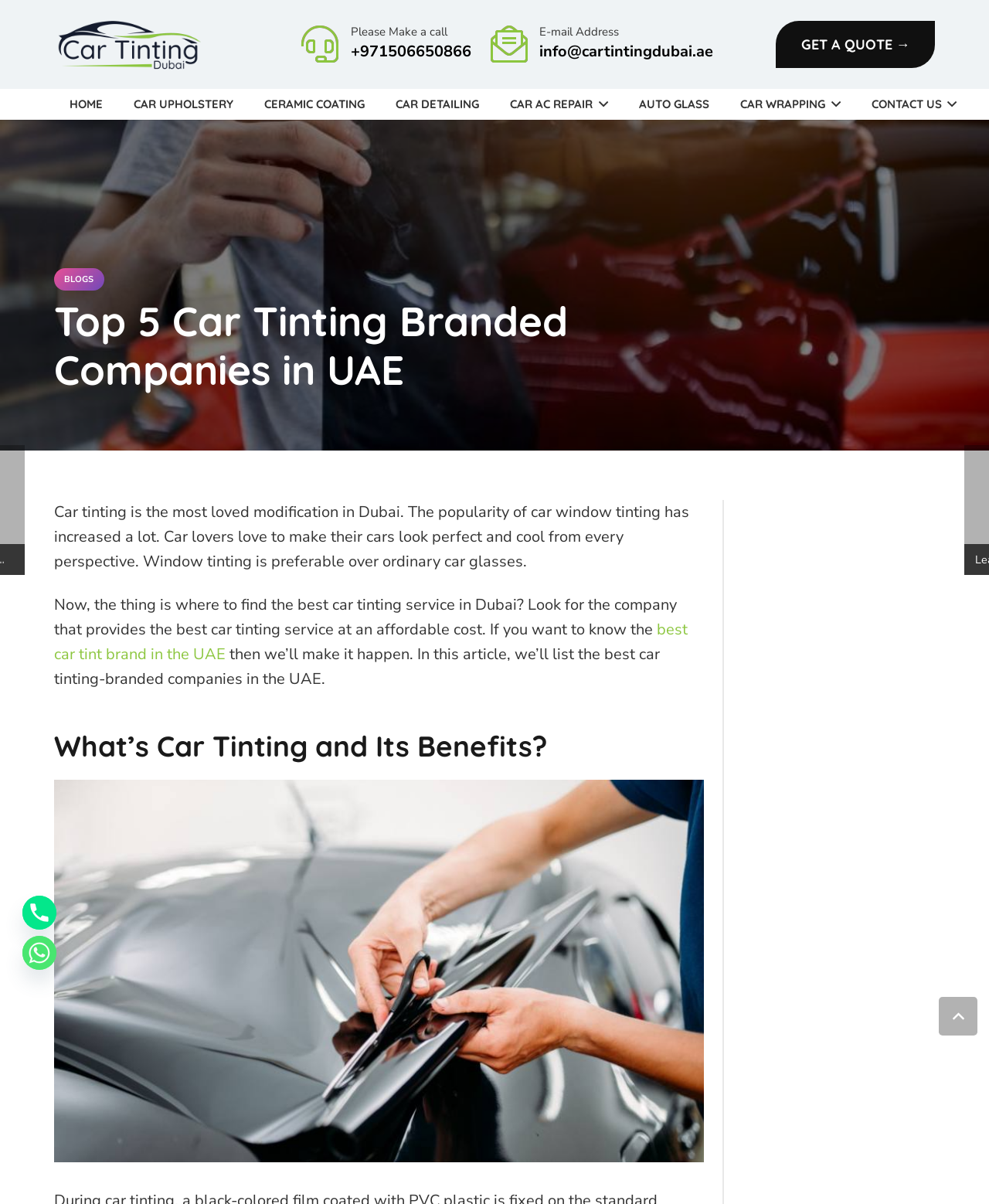What is the main topic of this webpage?
Look at the image and answer the question with a single word or phrase.

Car tinting